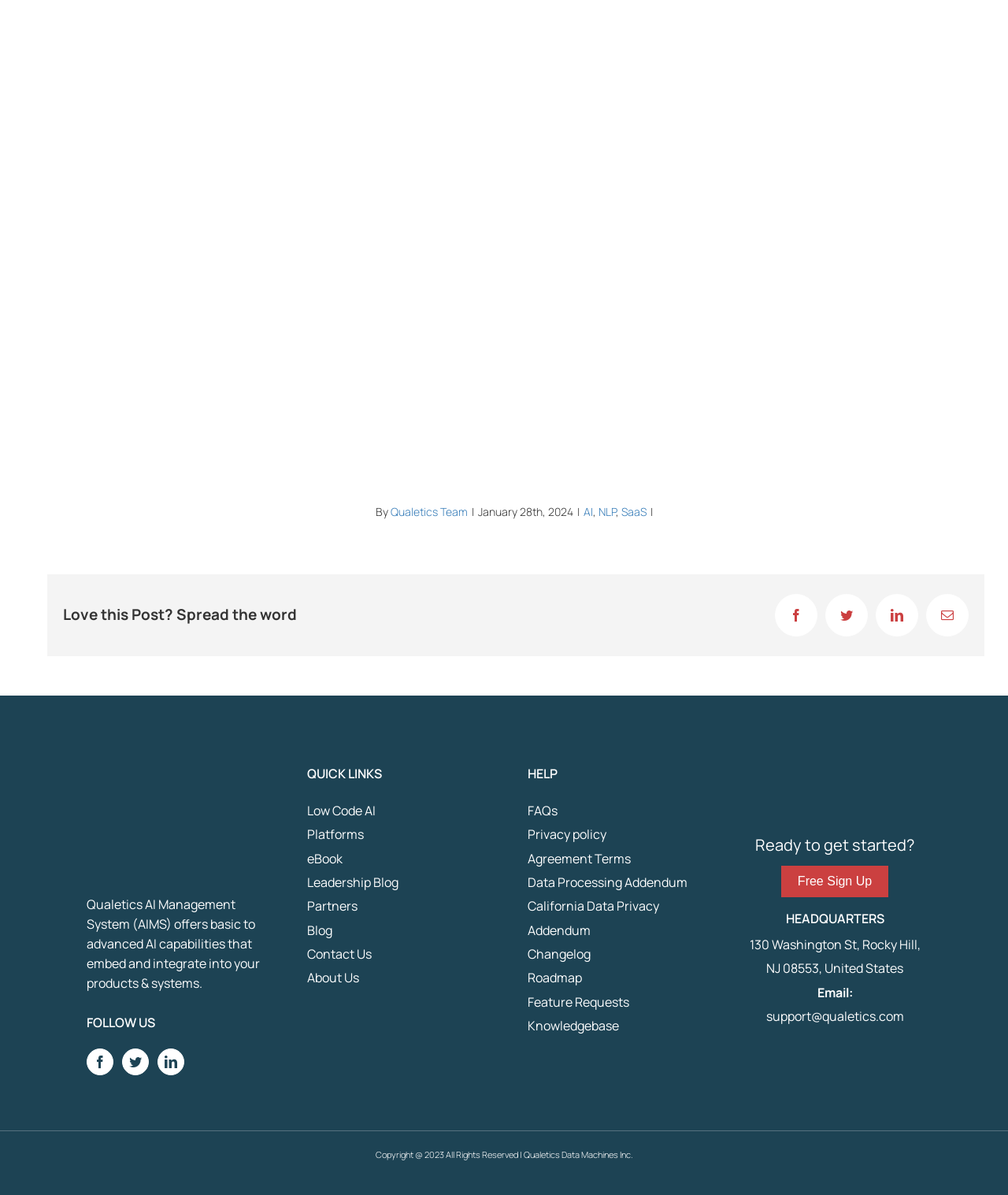Please find the bounding box coordinates for the clickable element needed to perform this instruction: "Click on News".

None